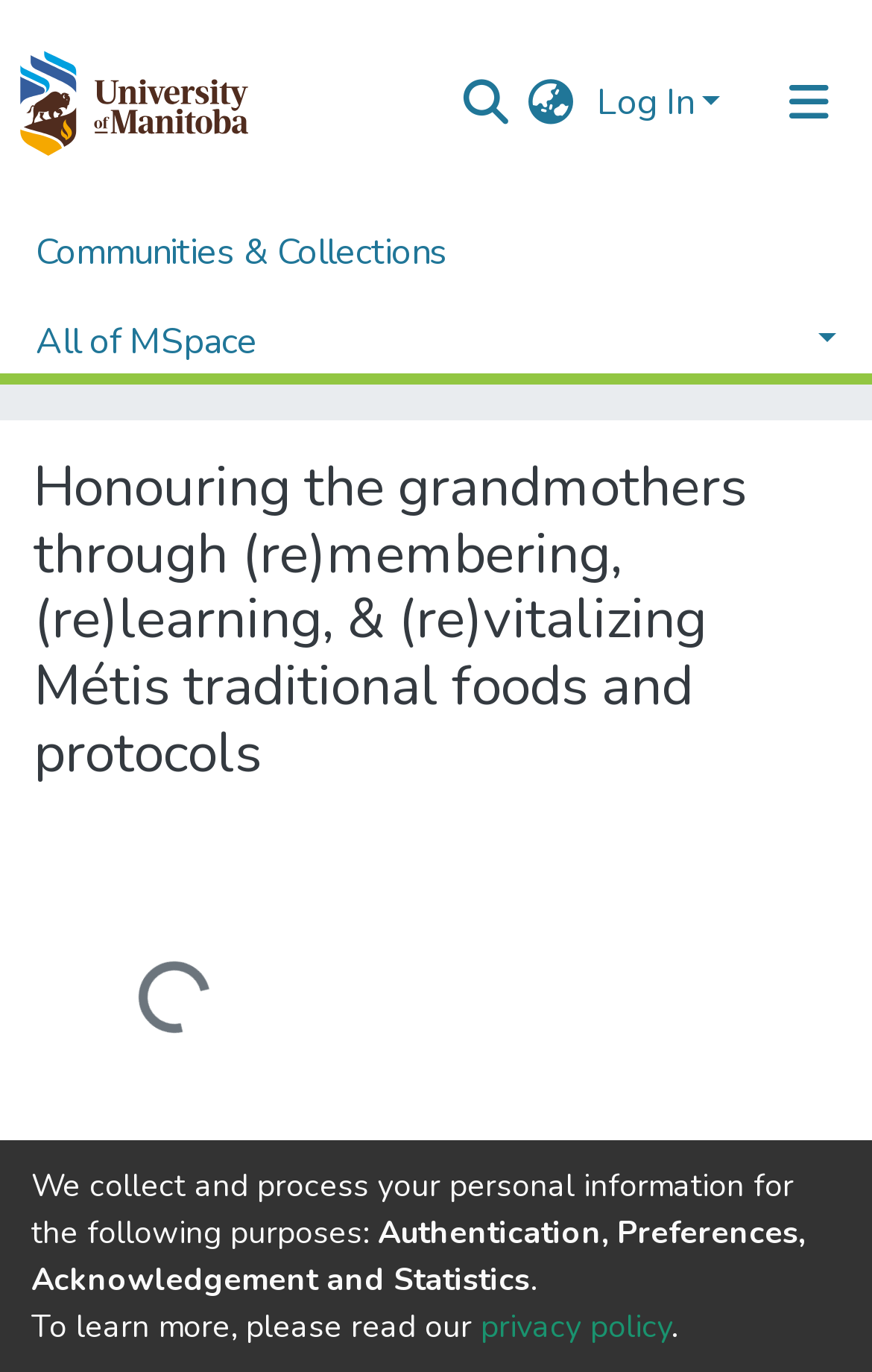Show me the bounding box coordinates of the clickable region to achieve the task as per the instruction: "View the communities and collections".

[0.041, 0.152, 0.513, 0.217]